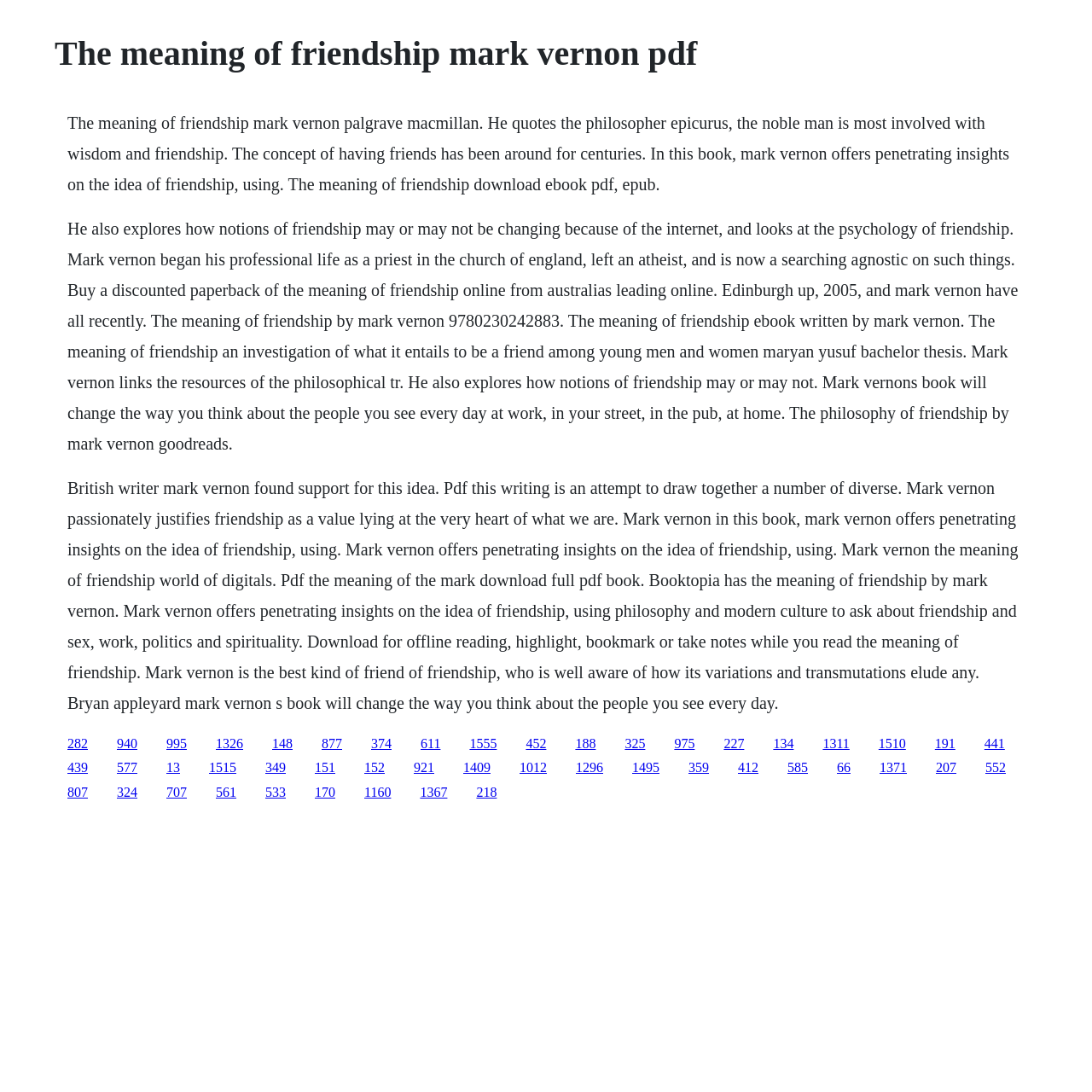Give a detailed explanation of the elements present on the webpage.

This webpage is about the book "The Meaning of Friendship" by Mark Vernon. At the top, there is a heading with the title of the book. Below the heading, there is a brief summary of the book, which discusses the concept of friendship, its history, and how it may be changing due to the internet. The summary also mentions the author's background and his approach to exploring the idea of friendship.

Following the summary, there are several paragraphs of text that provide more information about the book. These paragraphs discuss the author's insights on friendship, its importance, and how it relates to various aspects of life, such as work, politics, and spirituality. The text also mentions the author's use of philosophy and modern culture to explore the concept of friendship.

On the right side of the page, there are numerous links, arranged in a vertical column, with numbers such as "282", "940", and "1555". These links appear to be references or related resources for the book.

The overall layout of the page is dense with text, with the majority of the content focused on providing information about the book and its themes. The links on the right side of the page add a sense of depth and resources to the page, but do not distract from the main content.